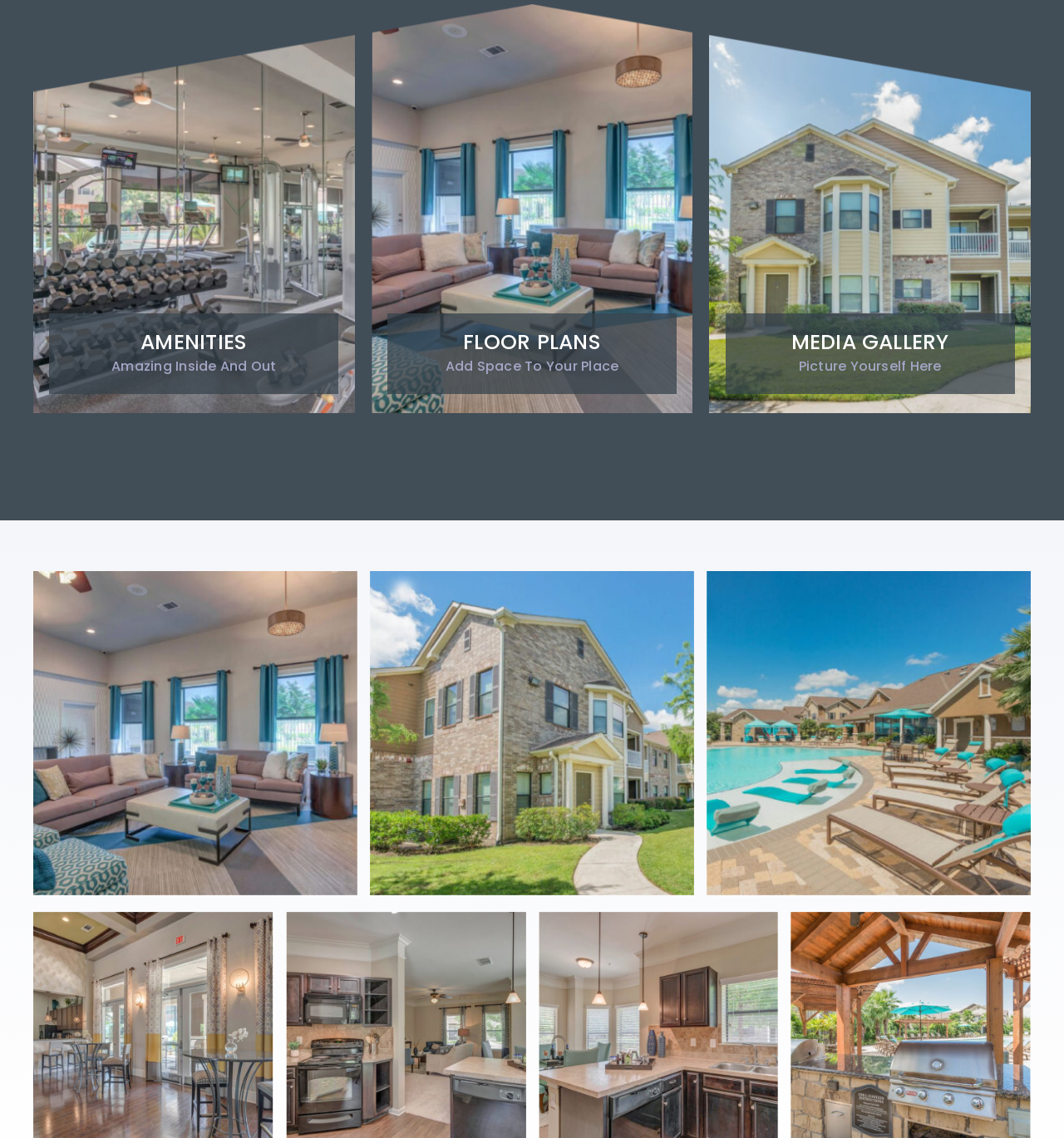Please provide the bounding box coordinates for the element that needs to be clicked to perform the instruction: "view amenities". The coordinates must consist of four float numbers between 0 and 1, formatted as [left, top, right, bottom].

[0.046, 0.275, 0.318, 0.312]